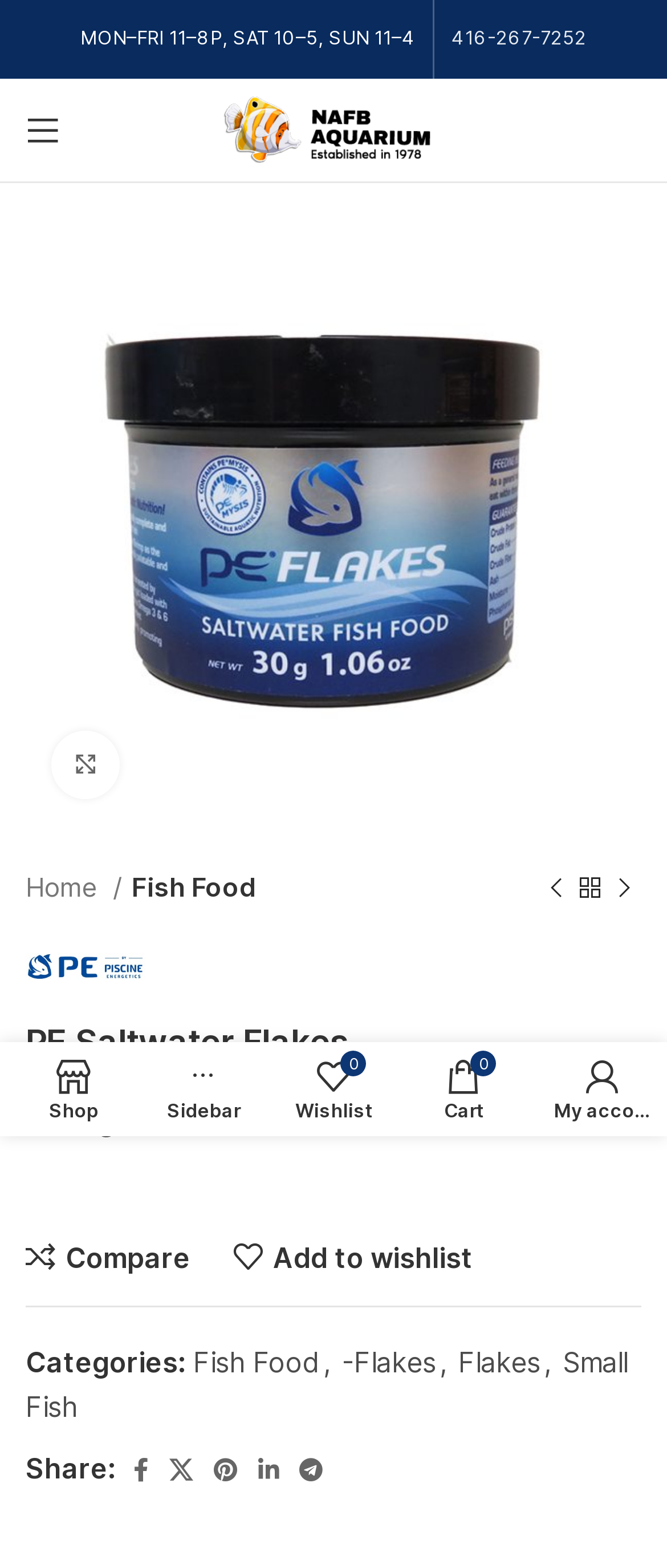How many social media links are there? Please answer the question using a single word or phrase based on the image.

5